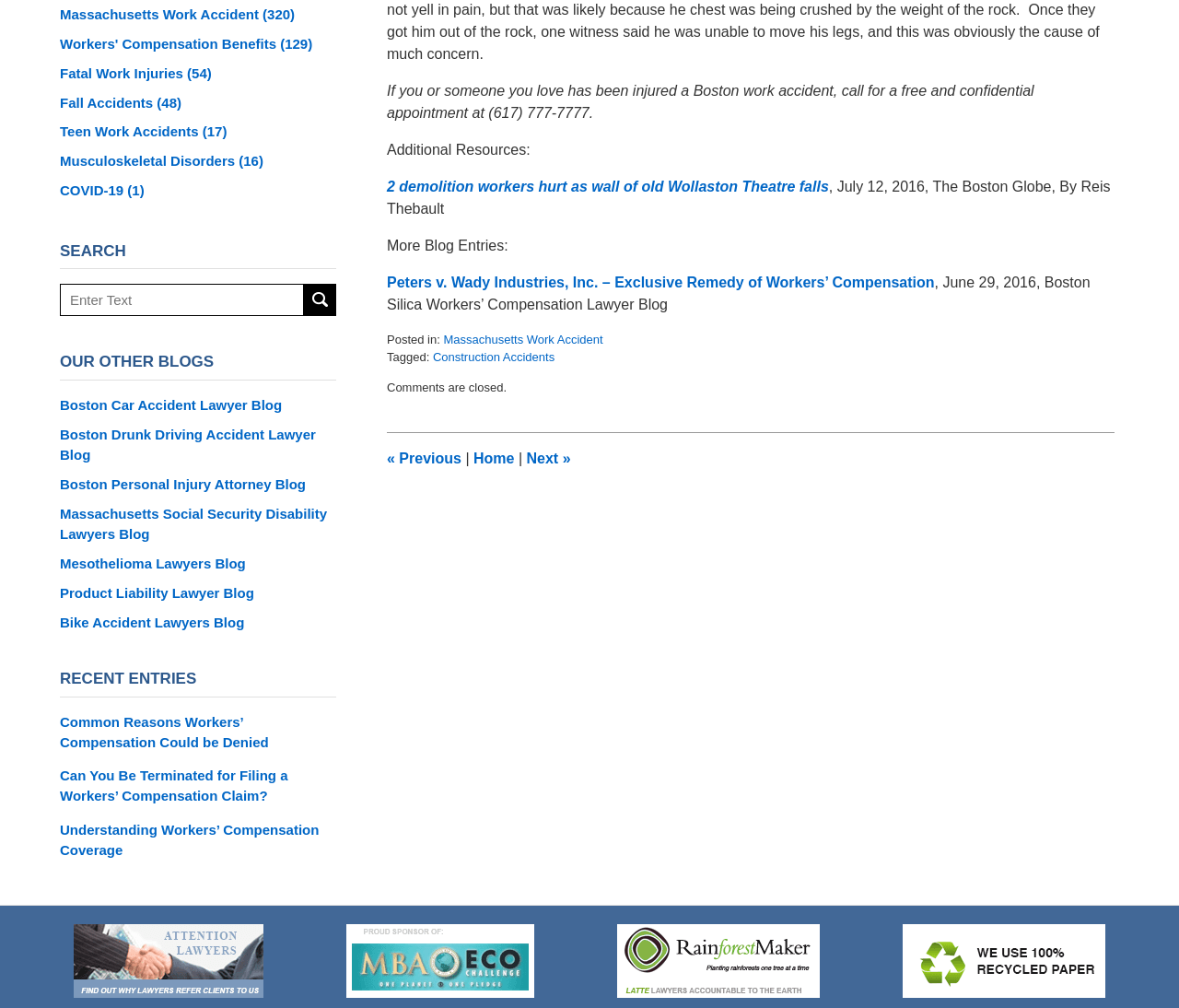Determine the bounding box coordinates for the HTML element described here: "Refer your clients to us".

[0.062, 0.917, 0.223, 0.99]